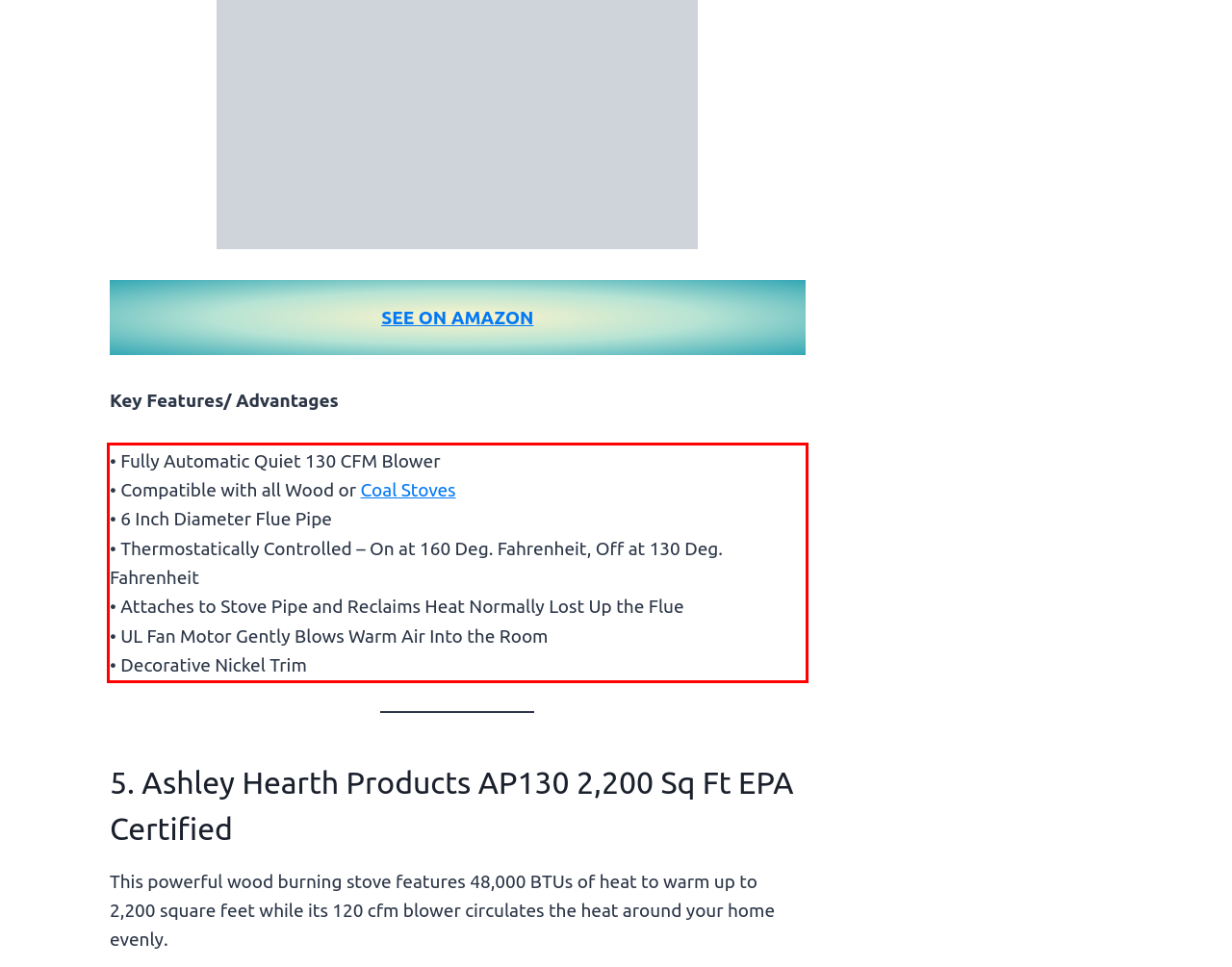Examine the webpage screenshot and use OCR to recognize and output the text within the red bounding box.

• Fully Automatic Quiet 130 CFM Blower • Compatible with all Wood or Coal Stoves • 6 Inch Diameter Flue Pipe • Thermostatically Controlled – On at 160 Deg. Fahrenheit, Off at 130 Deg. Fahrenheit • Attaches to Stove Pipe and Reclaims Heat Normally Lost Up the Flue • UL Fan Motor Gently Blows Warm Air Into the Room • Decorative Nickel Trim